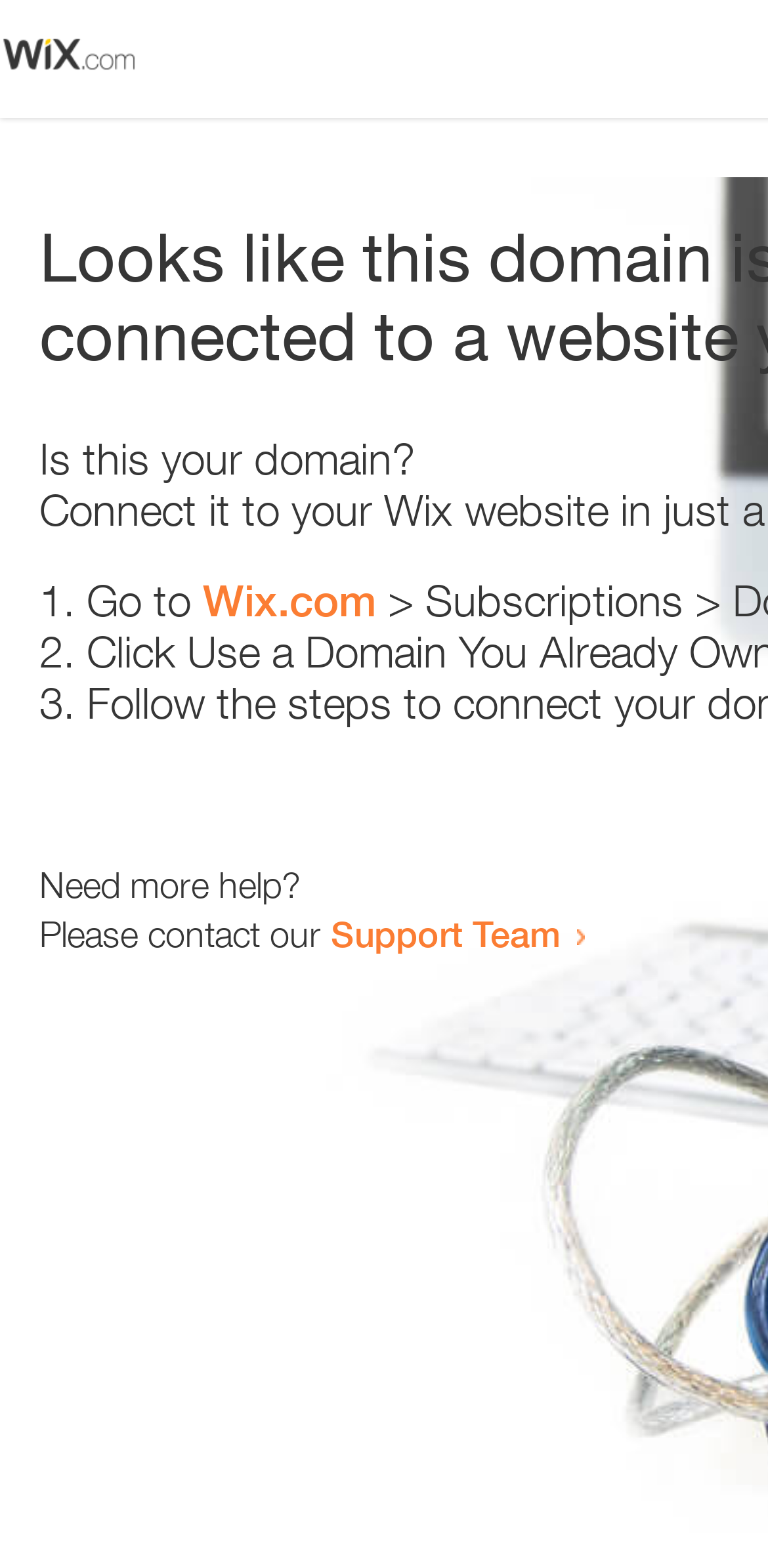Determine the bounding box coordinates for the UI element described. Format the coordinates as (top-left x, top-left y, bottom-right x, bottom-right y) and ensure all values are between 0 and 1. Element description: Wix.com

[0.264, 0.367, 0.49, 0.399]